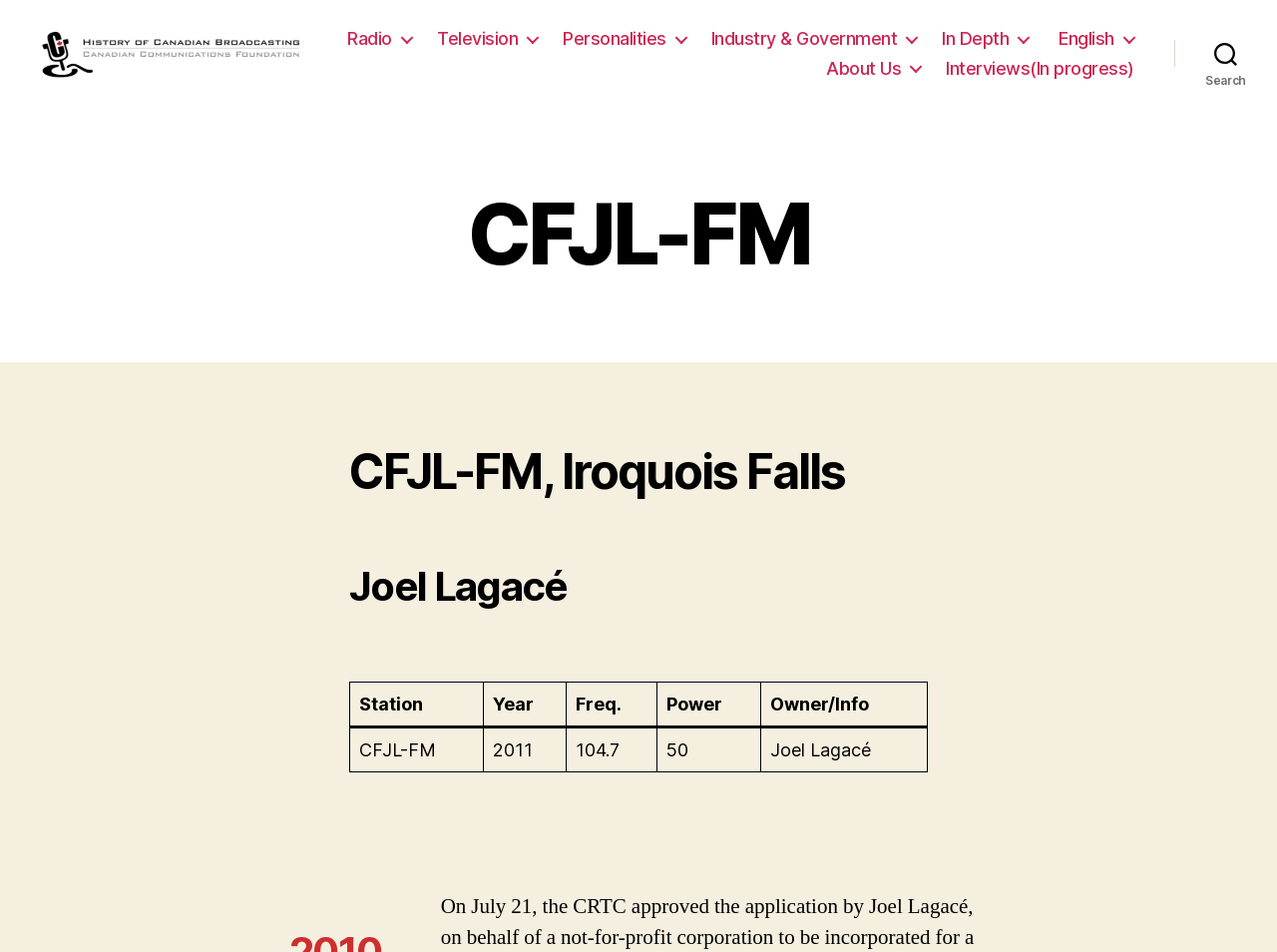Locate the bounding box coordinates of the item that should be clicked to fulfill the instruction: "Click the 'About Us' link".

[0.647, 0.066, 0.721, 0.089]